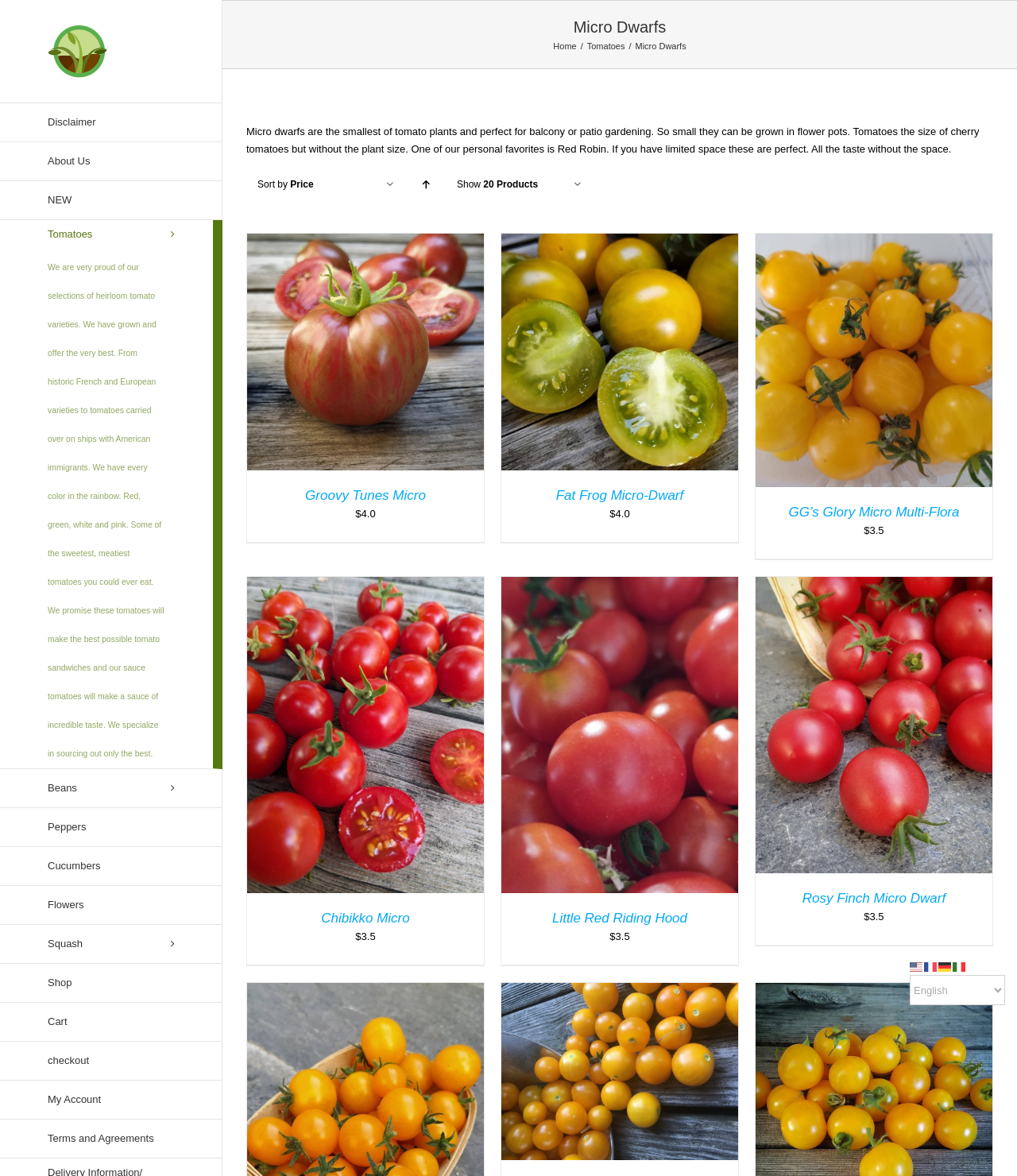Determine the bounding box coordinates of the clickable area required to perform the following instruction: "Add 'GG's Glory Micro Multi-Flora' to cart". The coordinates should be represented as four float numbers between 0 and 1: [left, top, right, bottom].

[0.547, 0.304, 0.618, 0.313]